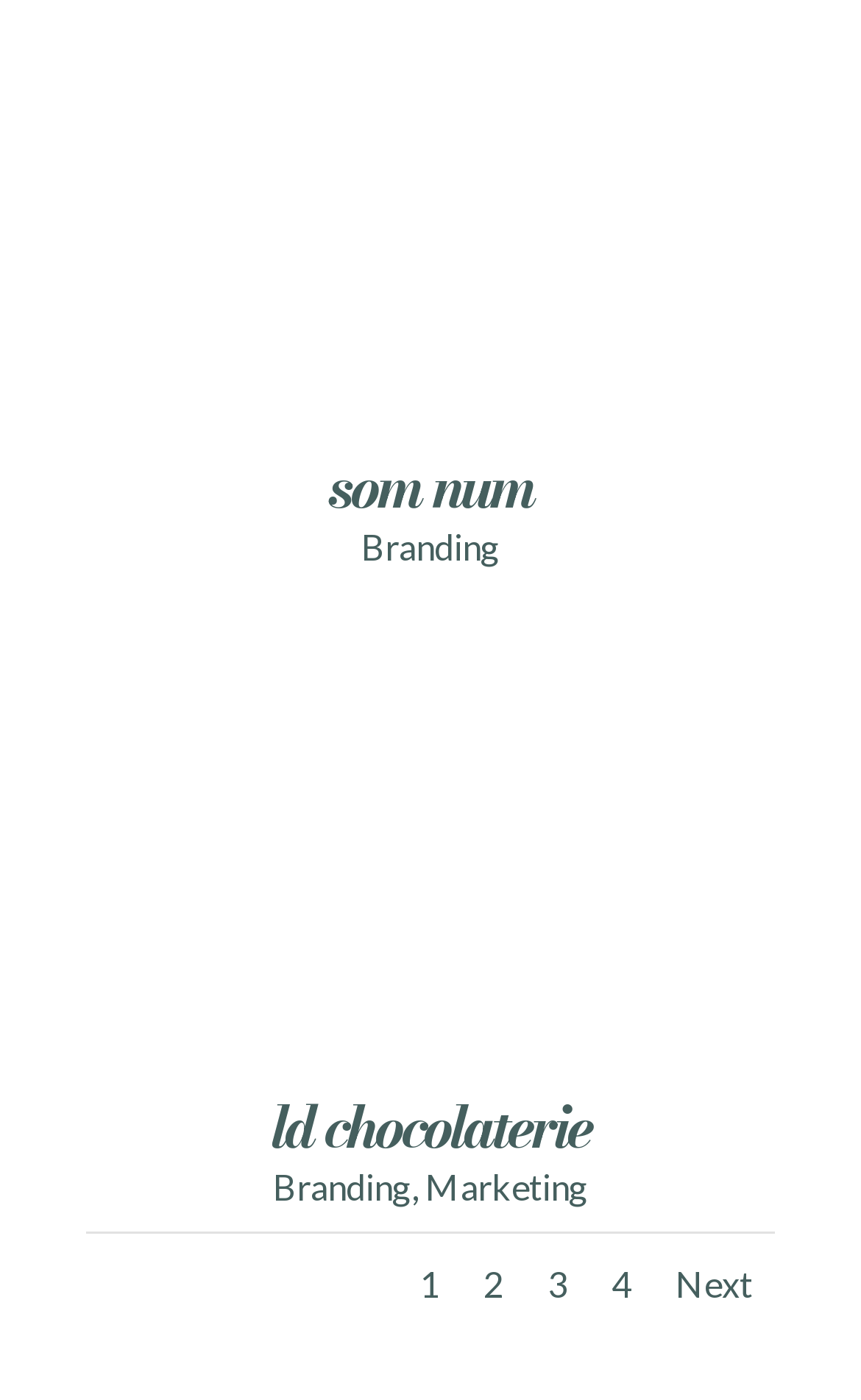Please identify the bounding box coordinates of the region to click in order to complete the task: "click on 'som num' link". The coordinates must be four float numbers between 0 and 1, specified as [left, top, right, bottom].

[0.381, 0.316, 0.619, 0.378]